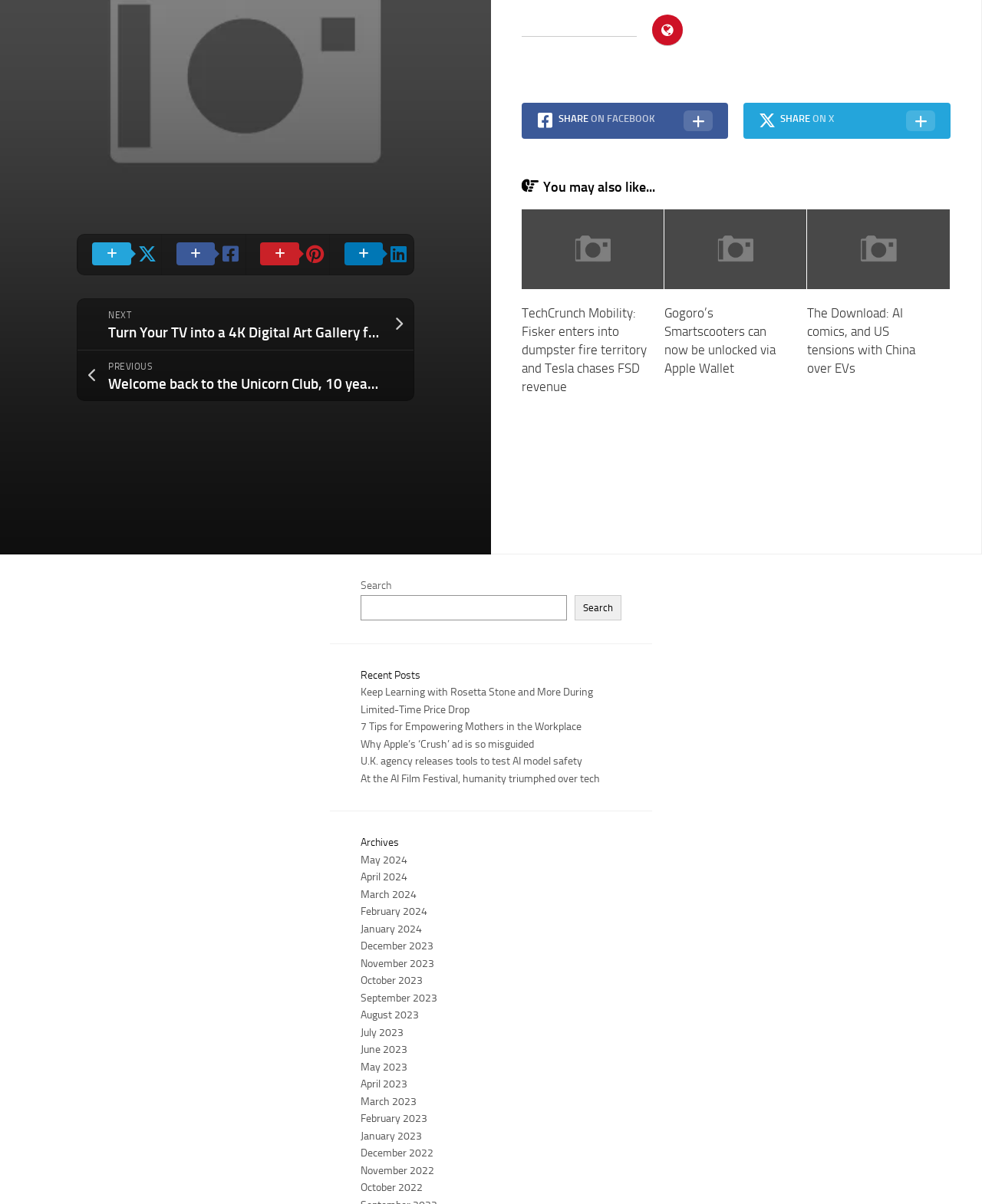Using the given description, provide the bounding box coordinates formatted as (top-left x, top-left y, bottom-right x, bottom-right y), with all values being floating point numbers between 0 and 1. Description: title="Share on Pinterest"

[0.25, 0.195, 0.335, 0.228]